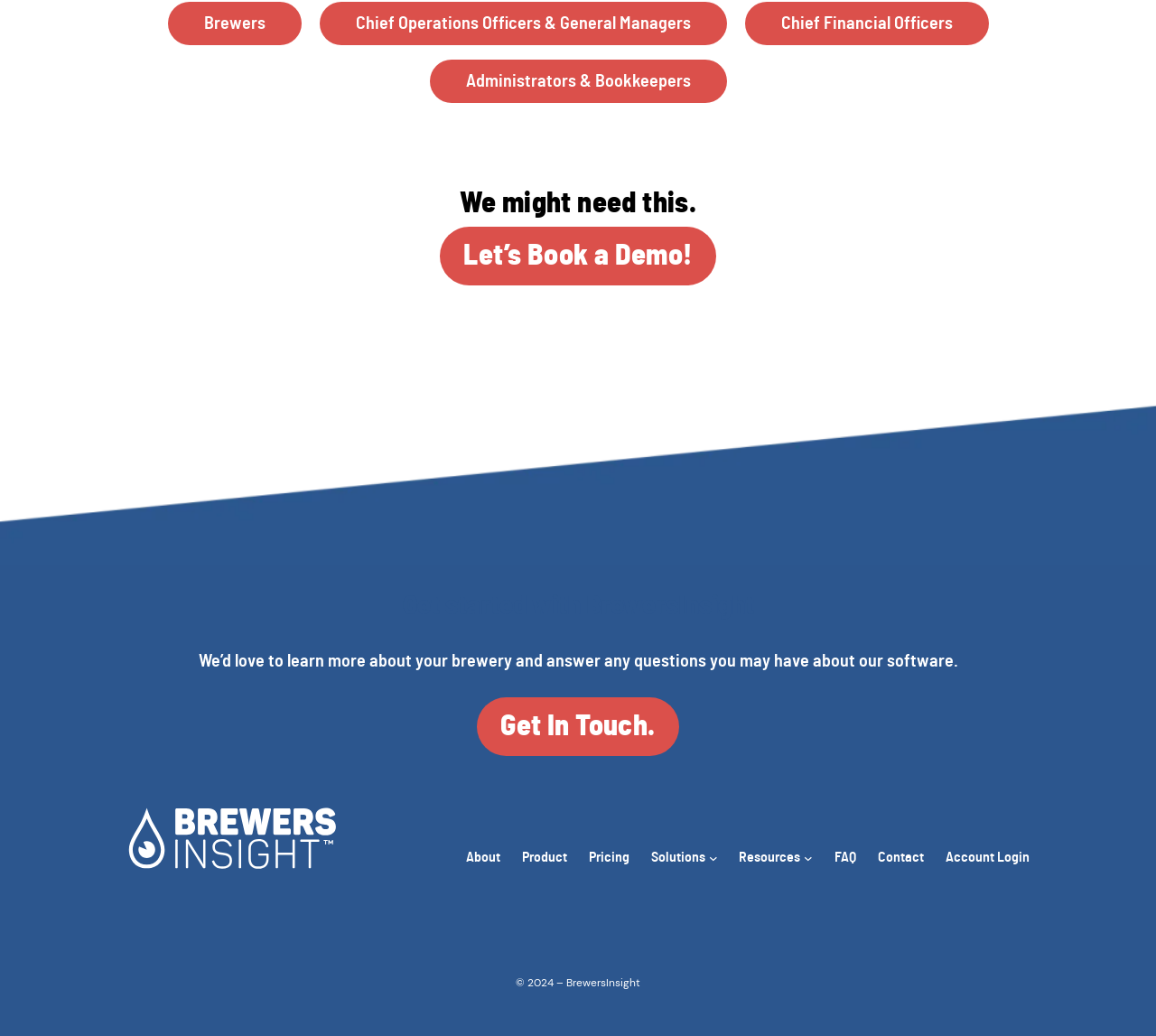How many figures are there on the webpage?
Can you provide a detailed and comprehensive answer to the question?

There are two figure elements on the webpage, represented by the elements with IDs 38 and 39, which do not have any OCR text or descriptions.